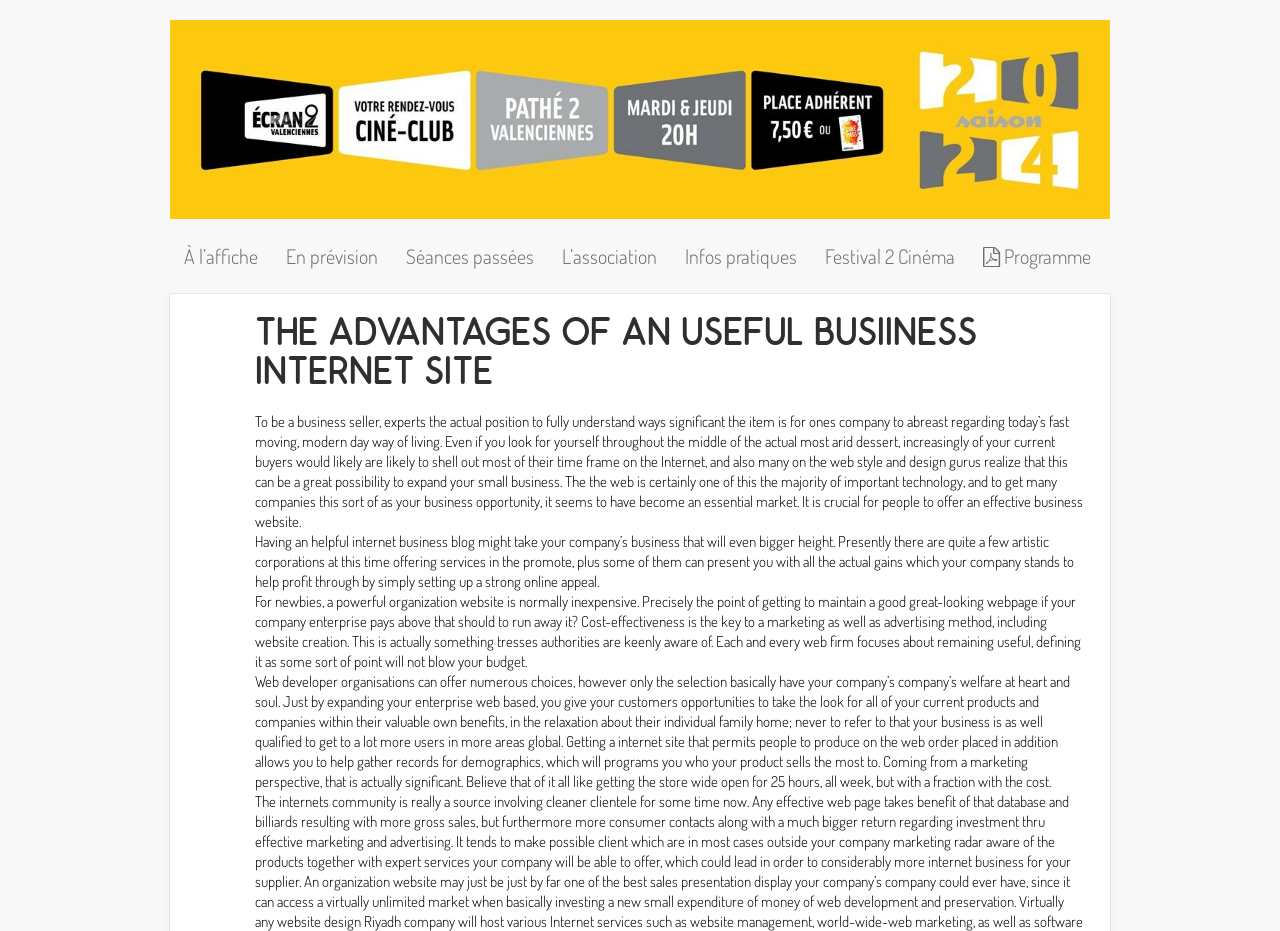What is the purpose of having a business website?
Identify the answer in the screenshot and reply with a single word or phrase.

To expand business